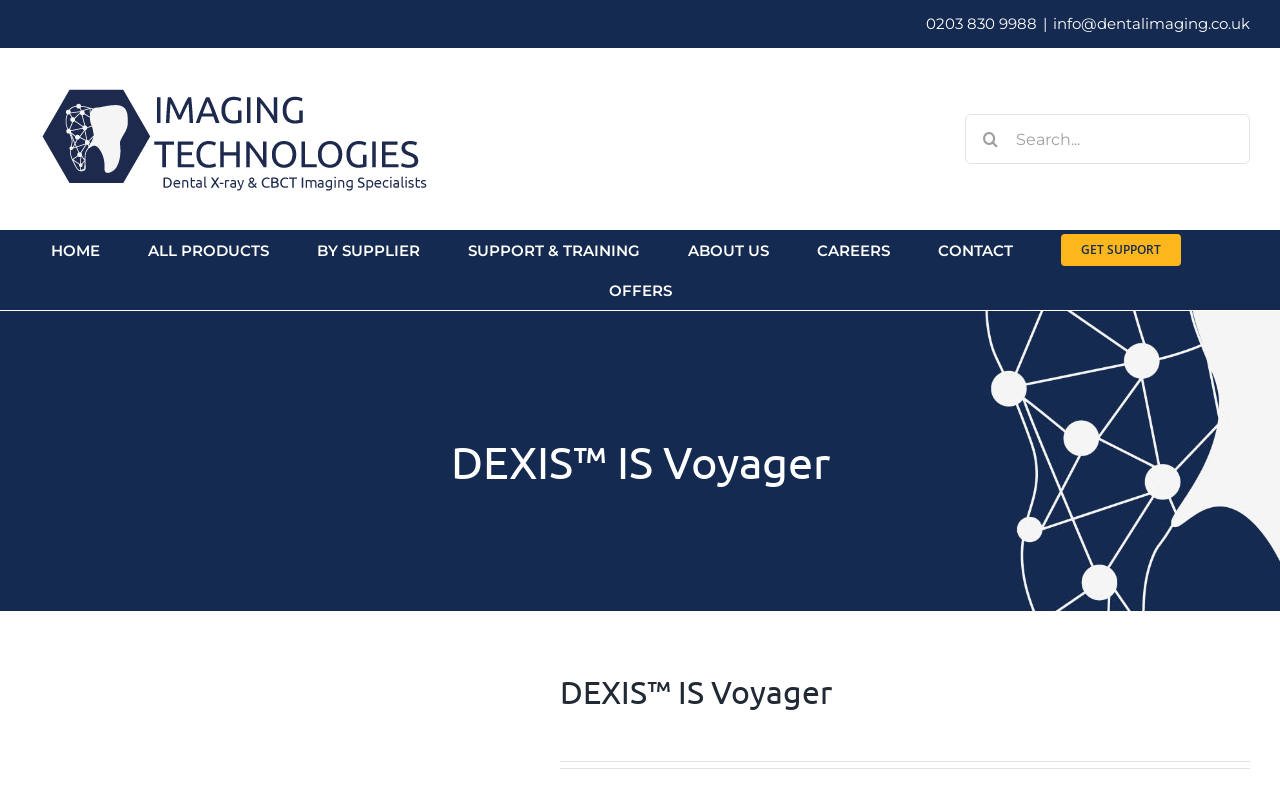Locate the bounding box coordinates of the area where you should click to accomplish the instruction: "Call the phone number".

[0.723, 0.018, 0.81, 0.042]